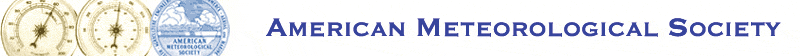What is the purpose of the American Meteorological Society?
Answer the question with a thorough and detailed explanation.

The caption states that the image frames the society's commitment to advancing the understanding of weather and climate, which suggests that the primary purpose of the American Meteorological Society is to promote research and knowledge in the field of meteorology and climatology.